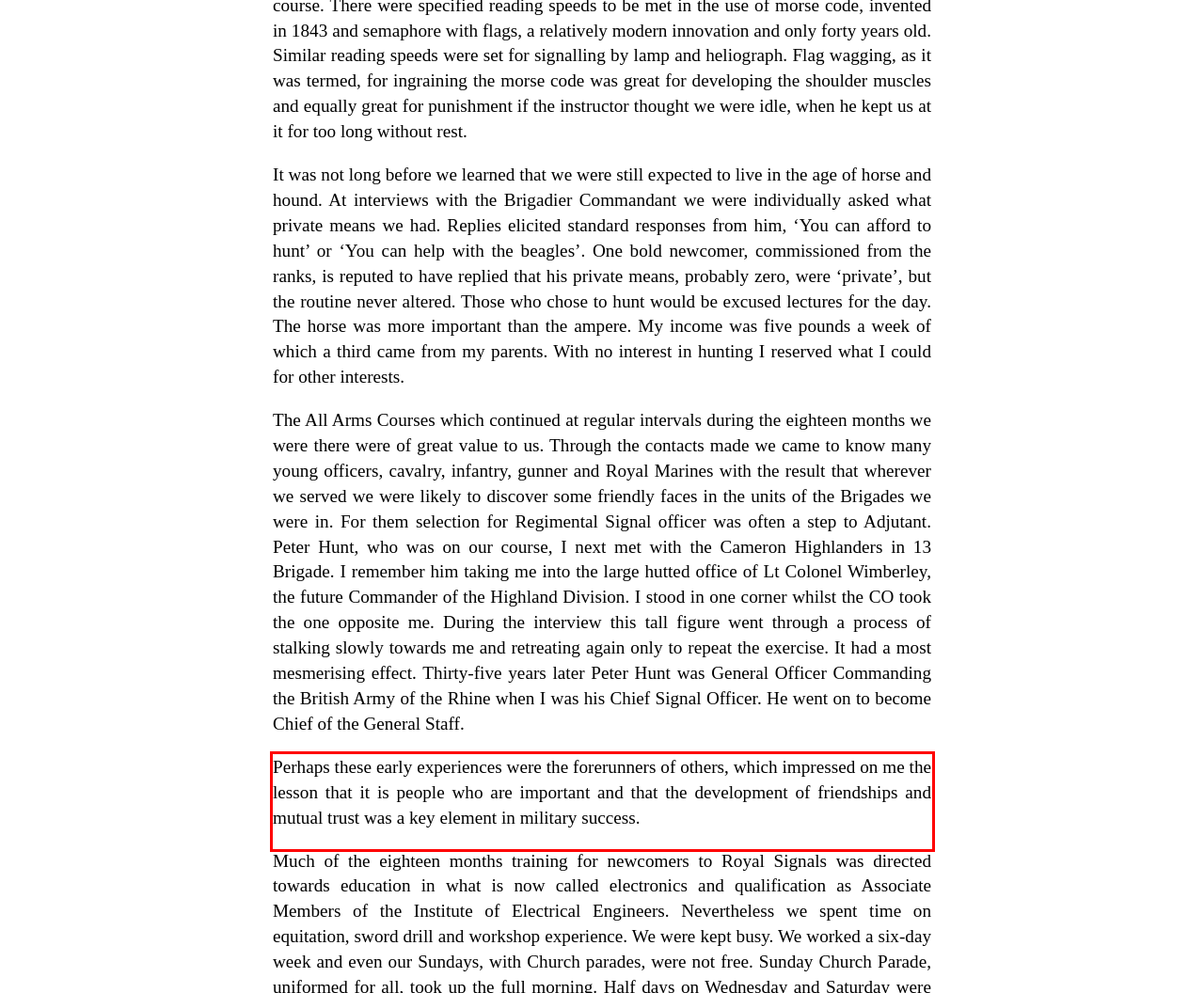Examine the webpage screenshot and use OCR to obtain the text inside the red bounding box.

Perhaps these early experiences were the forerunners of others, which impressed on me the lesson that it is people who are important and that the development of friendships and mutual trust was a key element in military success.